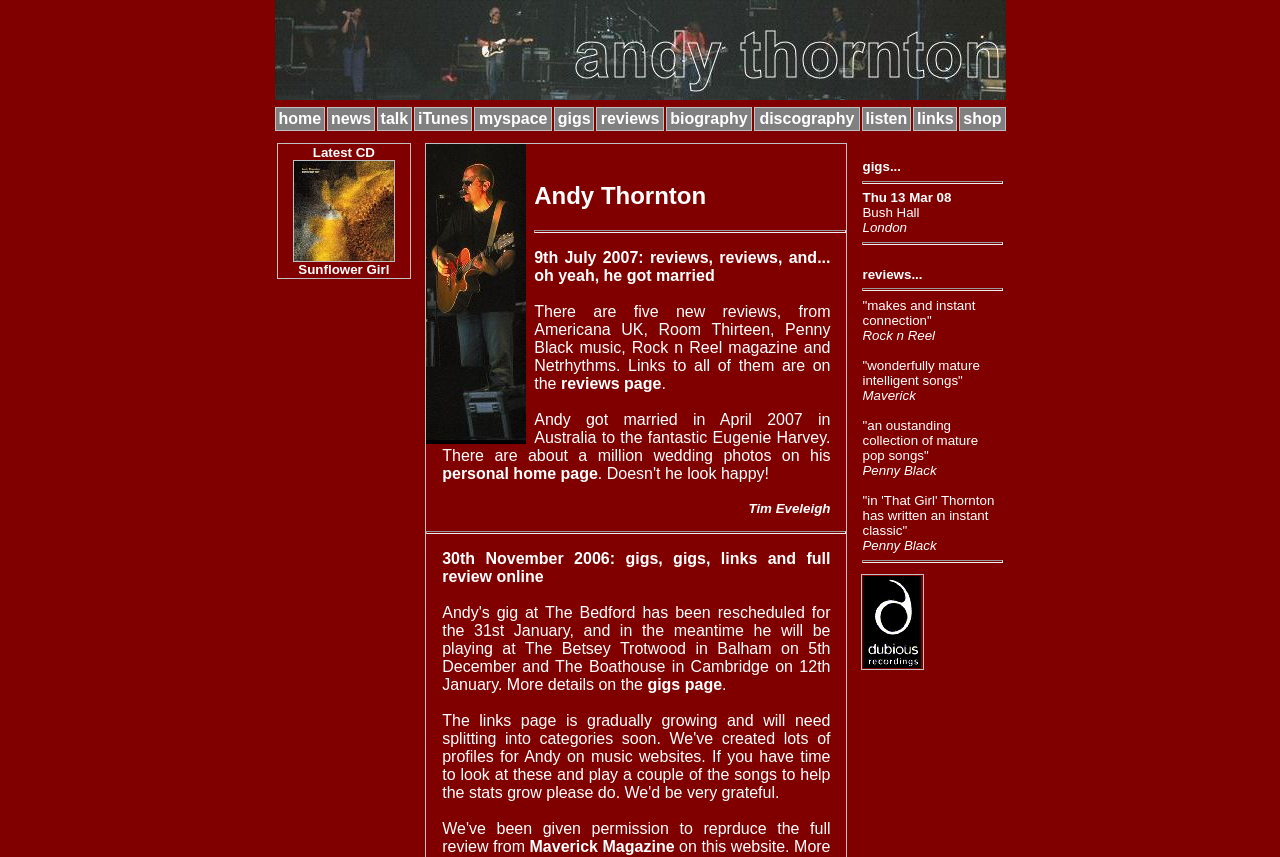What are the navigation links on the top?
Offer a detailed and full explanation in response to the question.

The navigation links can be found in the table with grid cells containing links with text 'home', 'news', 'talk', 'iTunes', 'myspace', 'gigs', 'reviews', 'biography', 'discography', 'listen', 'links', and 'shop'.